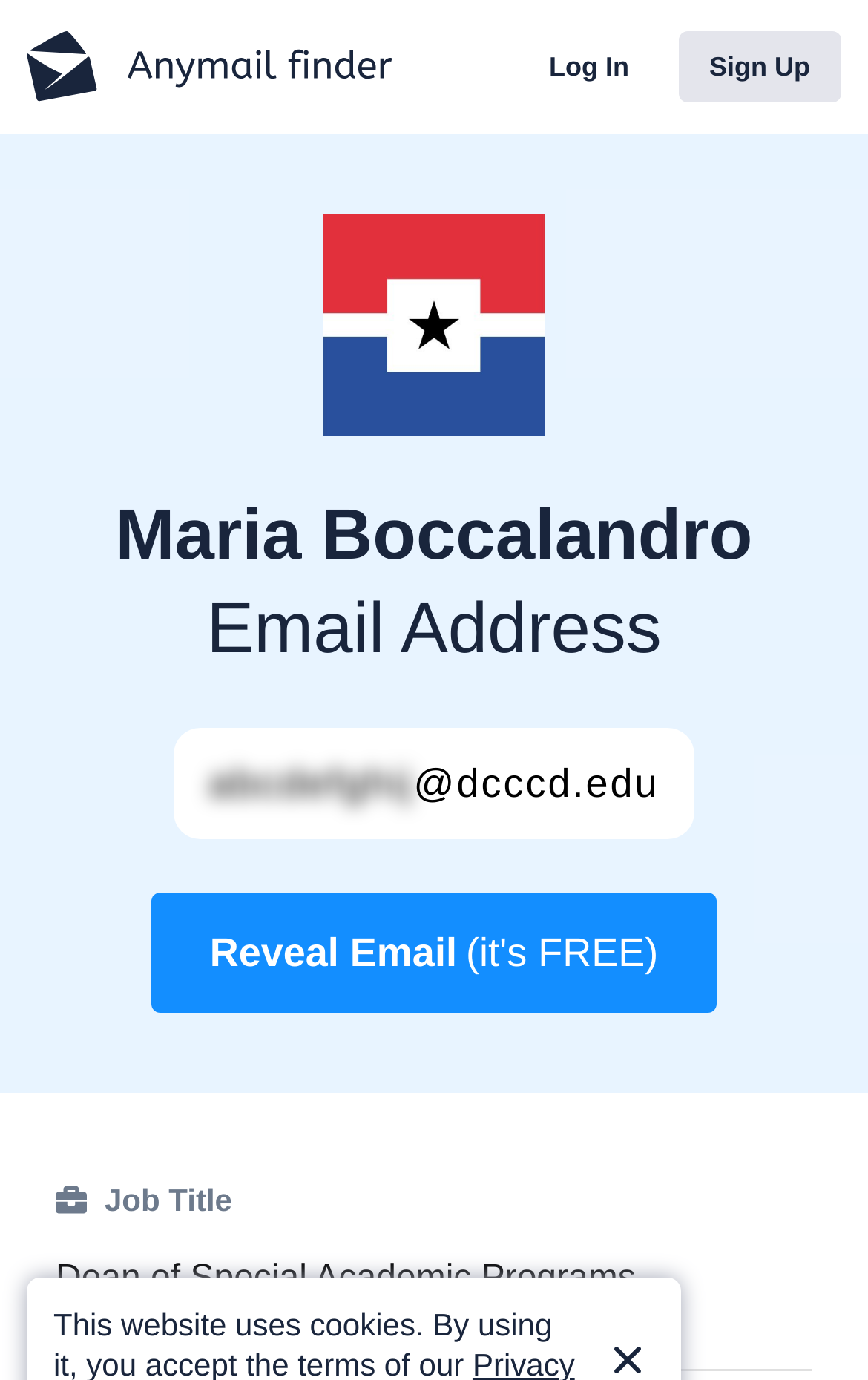What is the logo displayed on the webpage?
Based on the image, answer the question with a single word or brief phrase.

Logo of DCCCD